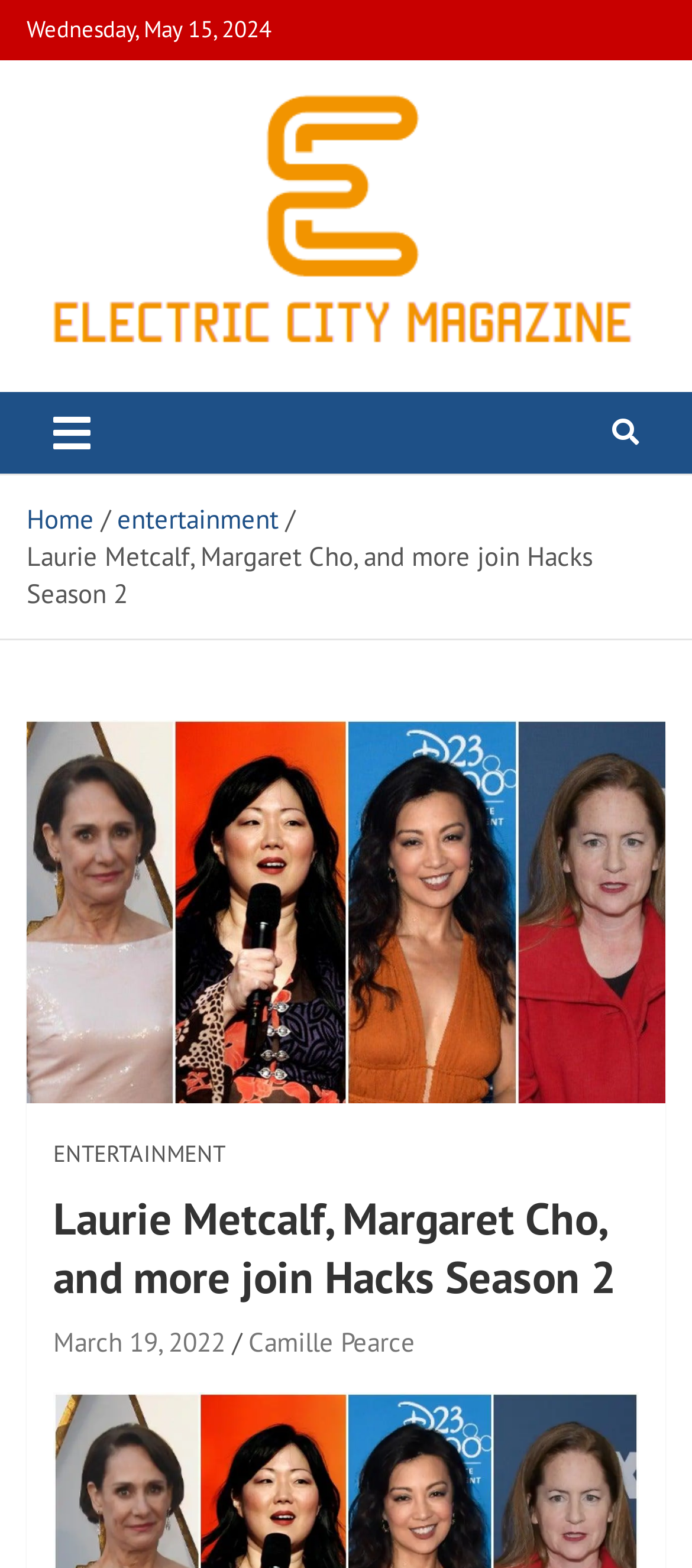What is the date of the article?
Look at the image and provide a detailed response to the question.

I found the date of the article by looking at the link 'March 19, 2022' which is located below the header of the article.